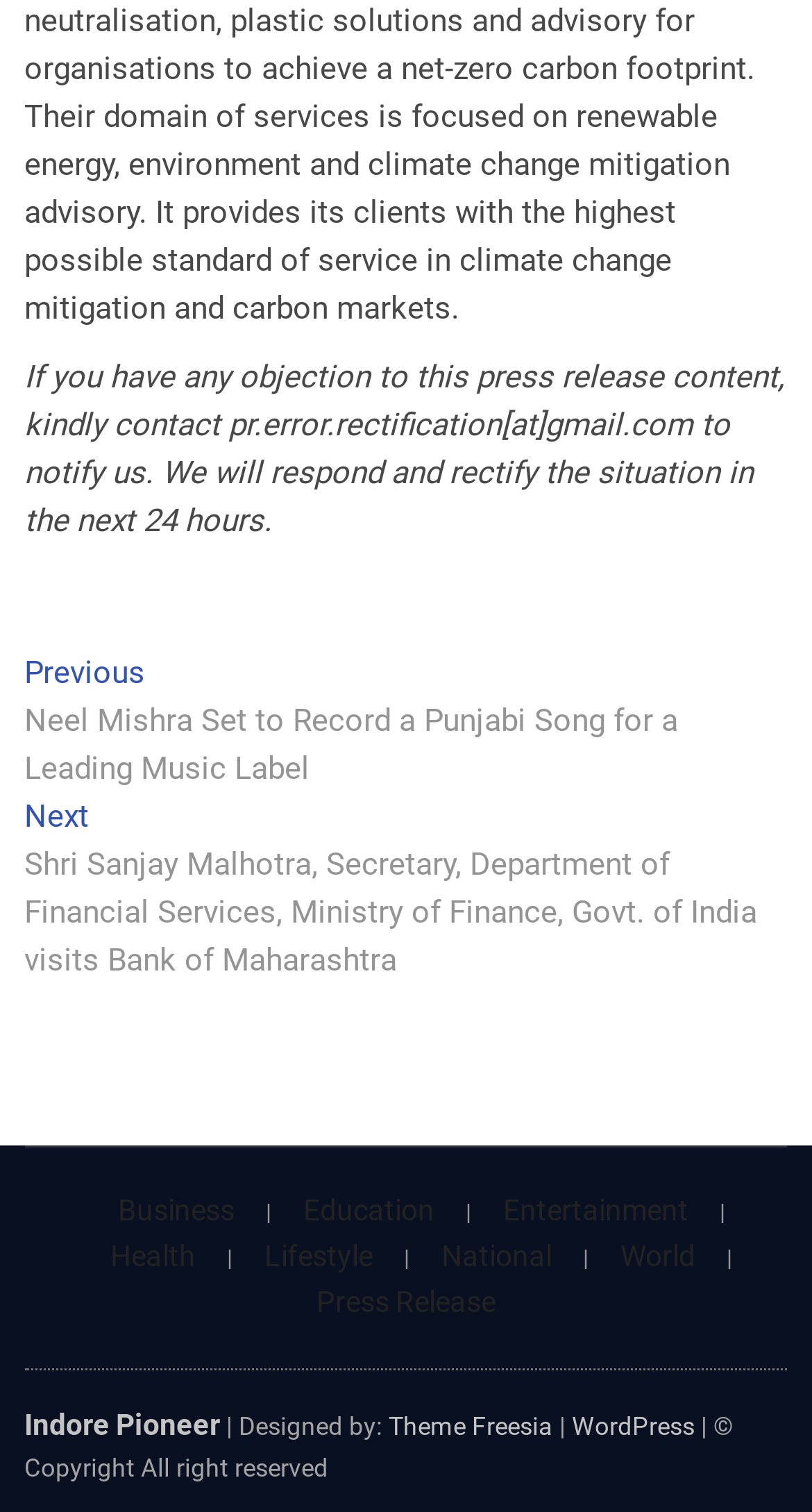Please identify the coordinates of the bounding box for the clickable region that will accomplish this instruction: "visit Indore Pioneer".

[0.03, 0.93, 0.271, 0.953]